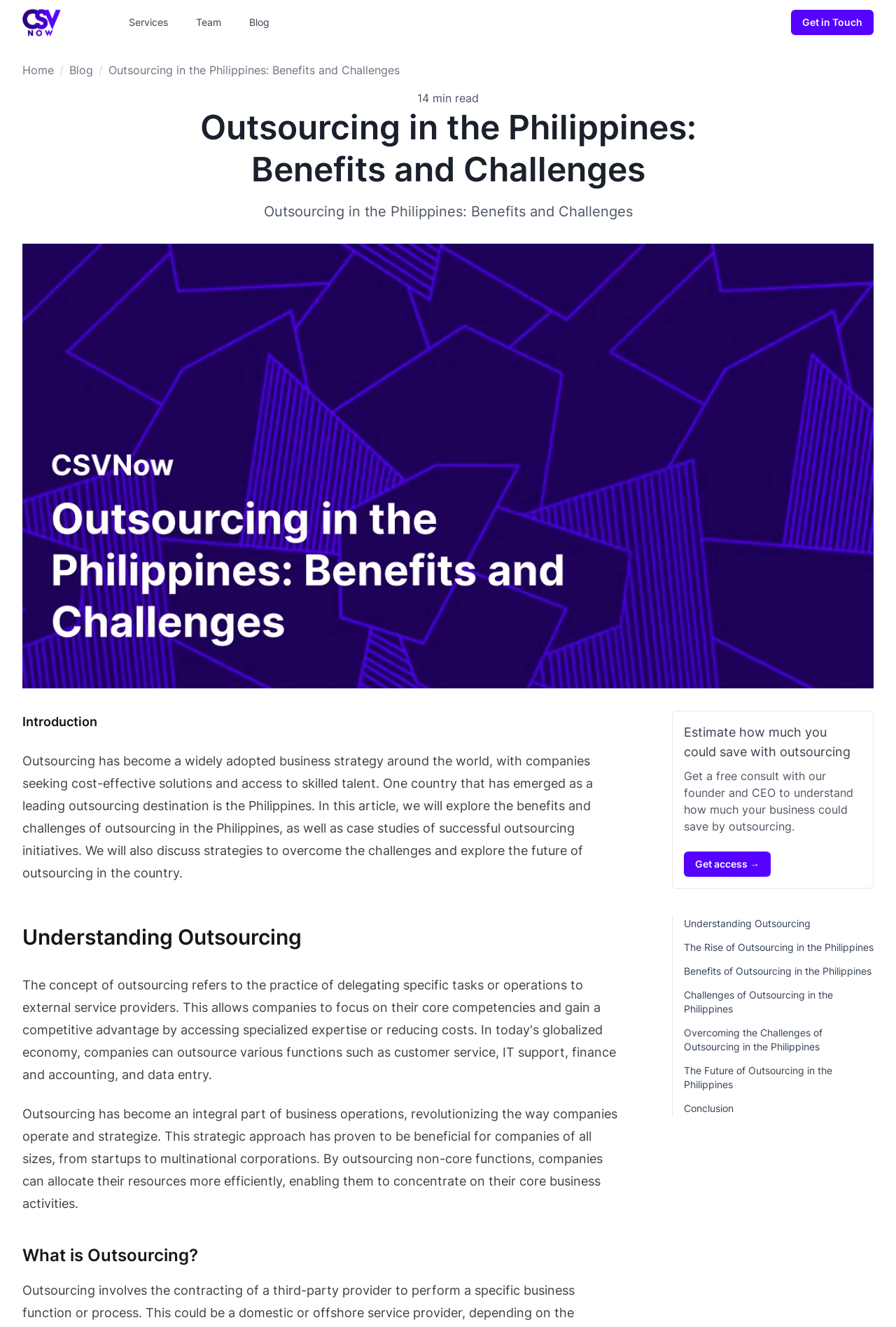Identify the bounding box coordinates of the part that should be clicked to carry out this instruction: "Learn about the benefits of outsourcing in the Philippines".

[0.75, 0.727, 0.975, 0.737]